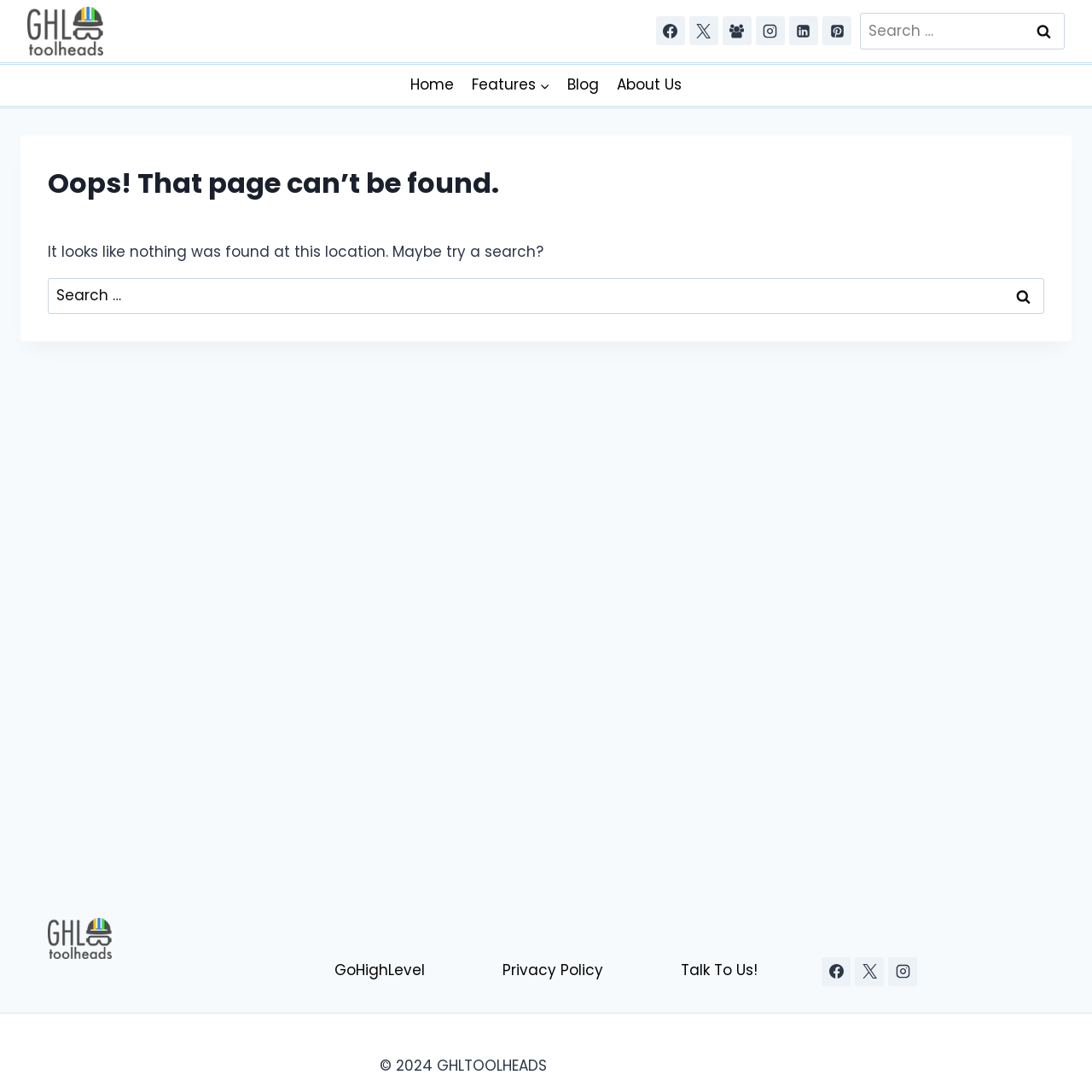Identify the main title of the webpage and generate its text content.

Oops! That page can’t be found.